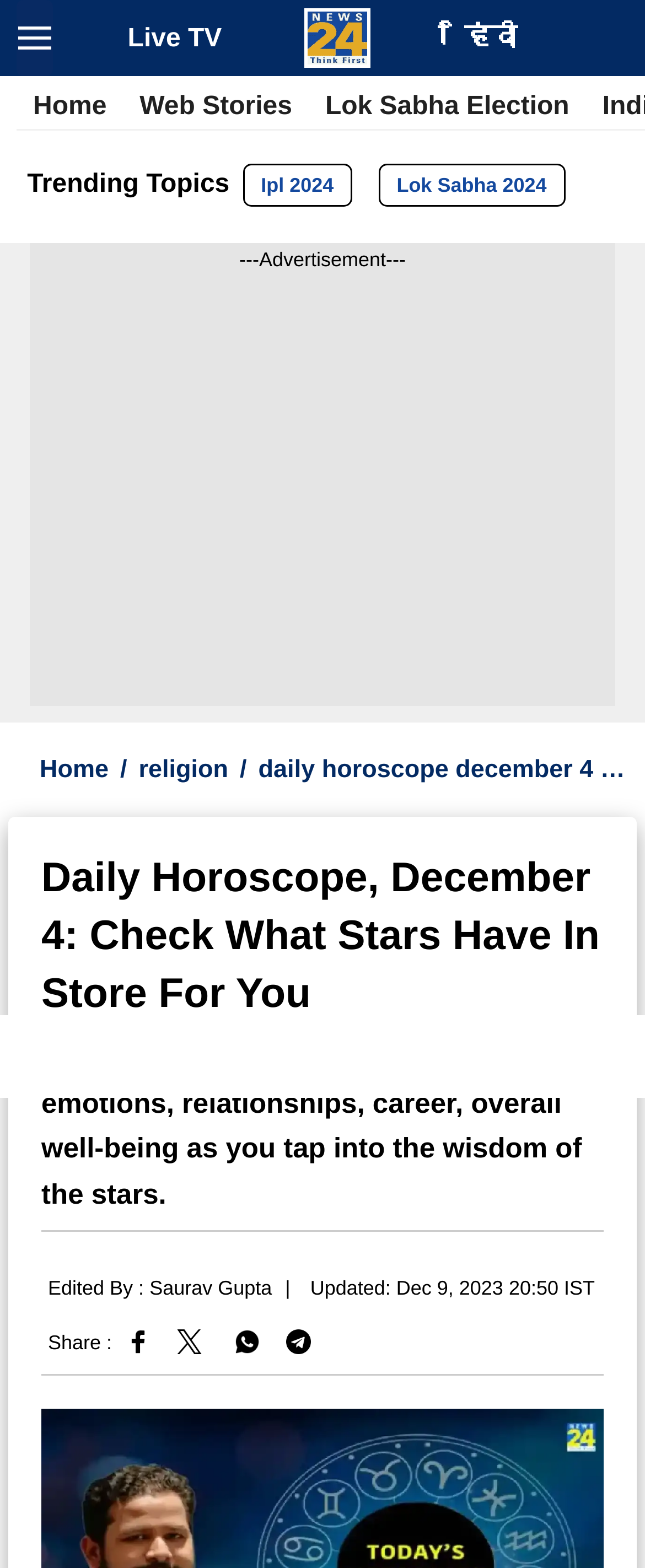Find and specify the bounding box coordinates that correspond to the clickable region for the instruction: "Share story on Facebook".

[0.194, 0.846, 0.233, 0.864]